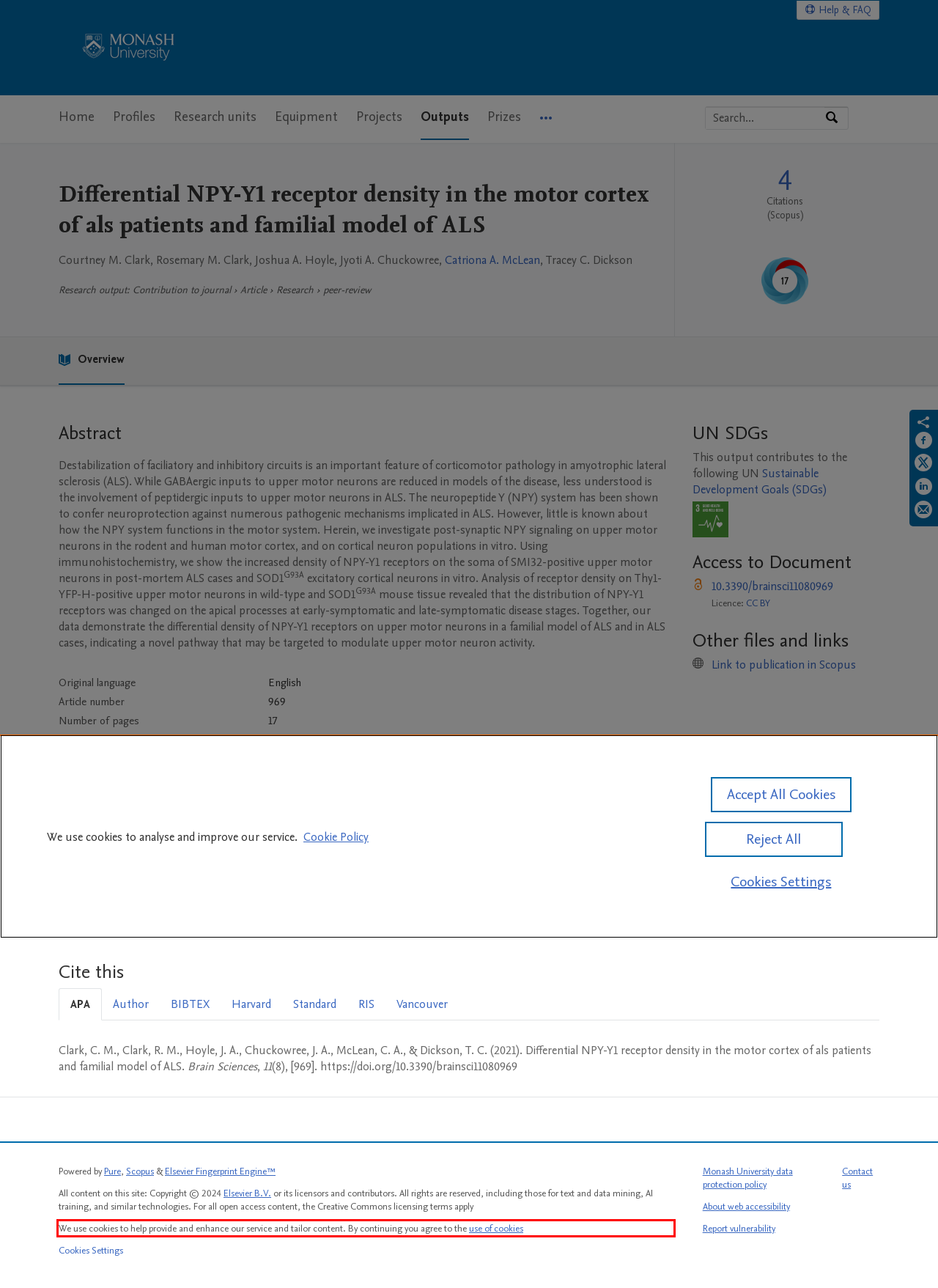Please perform OCR on the text content within the red bounding box that is highlighted in the provided webpage screenshot.

We use cookies to help provide and enhance our service and tailor content. By continuing you agree to the use of cookies